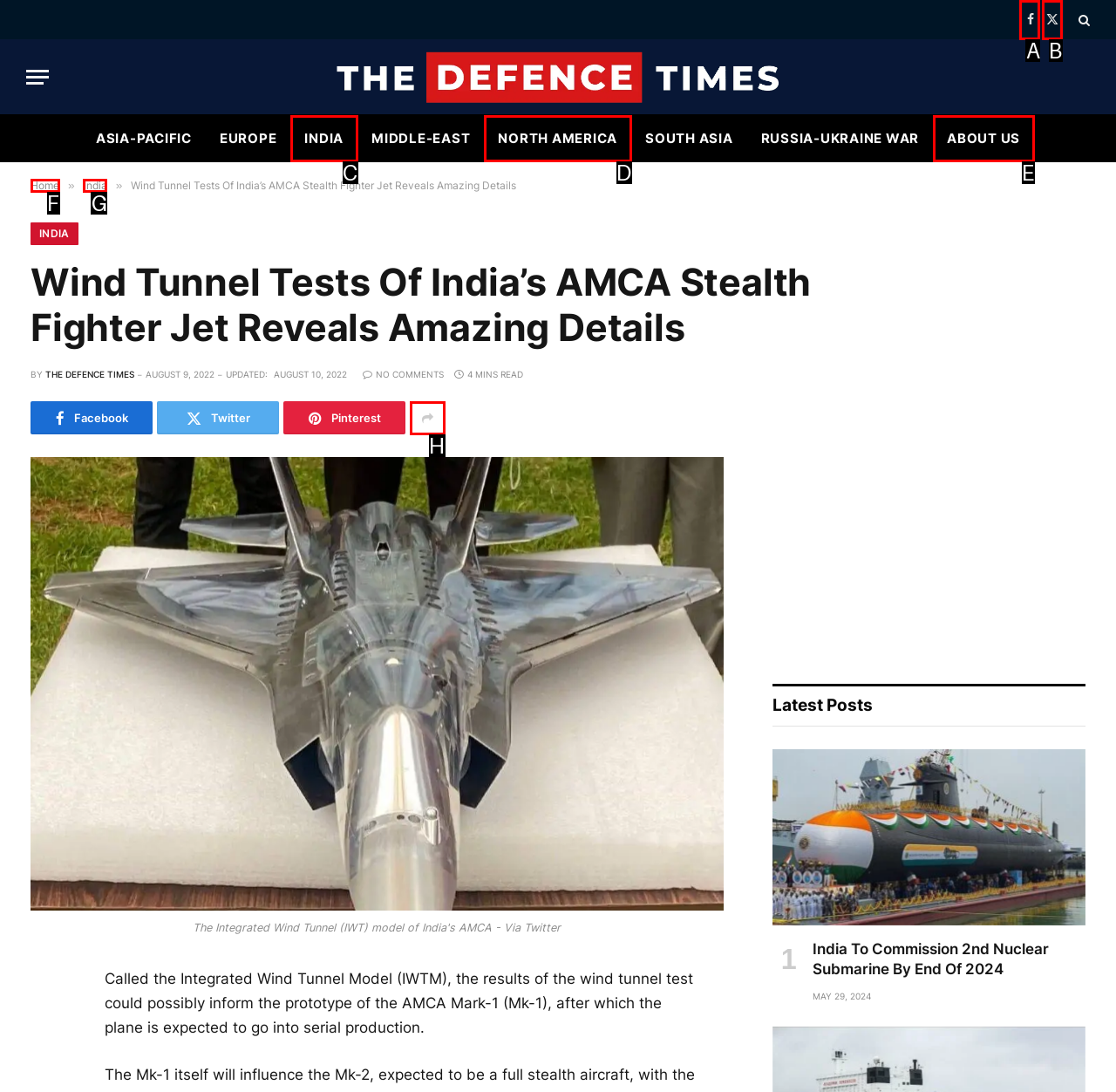Which UI element should be clicked to perform the following task: Click on the Facebook link? Answer with the corresponding letter from the choices.

A